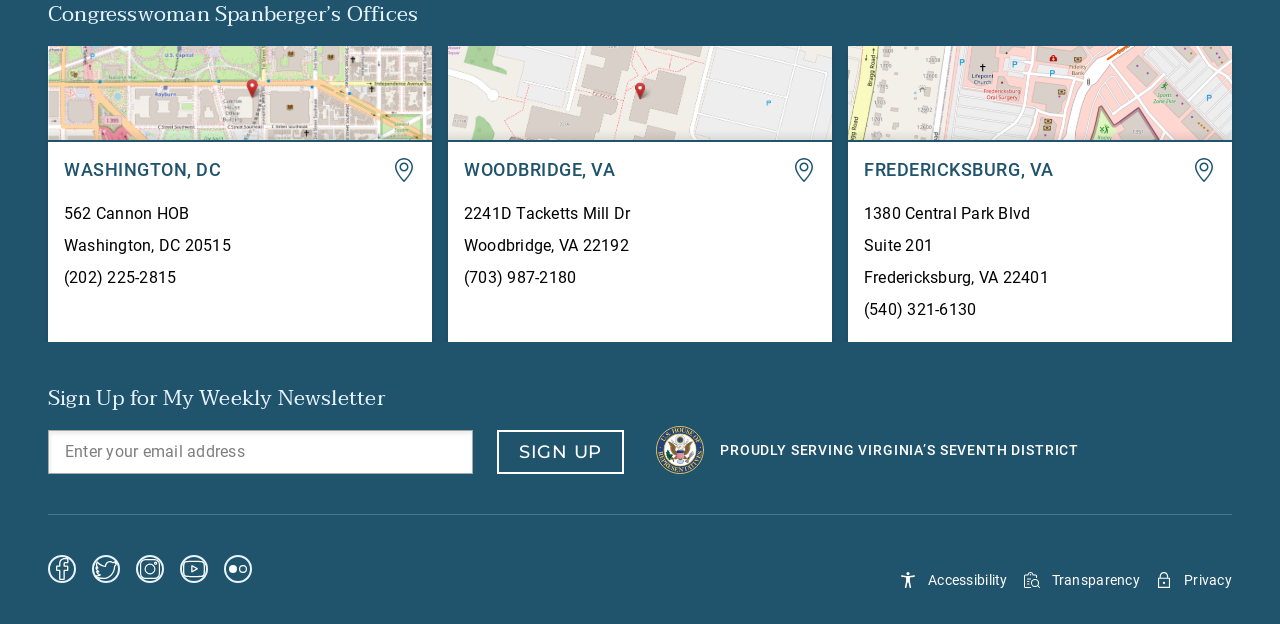Can you find the bounding box coordinates for the element to click on to achieve the instruction: "Click the link to Washington, DC office"?

[0.0, 0.074, 0.338, 0.548]